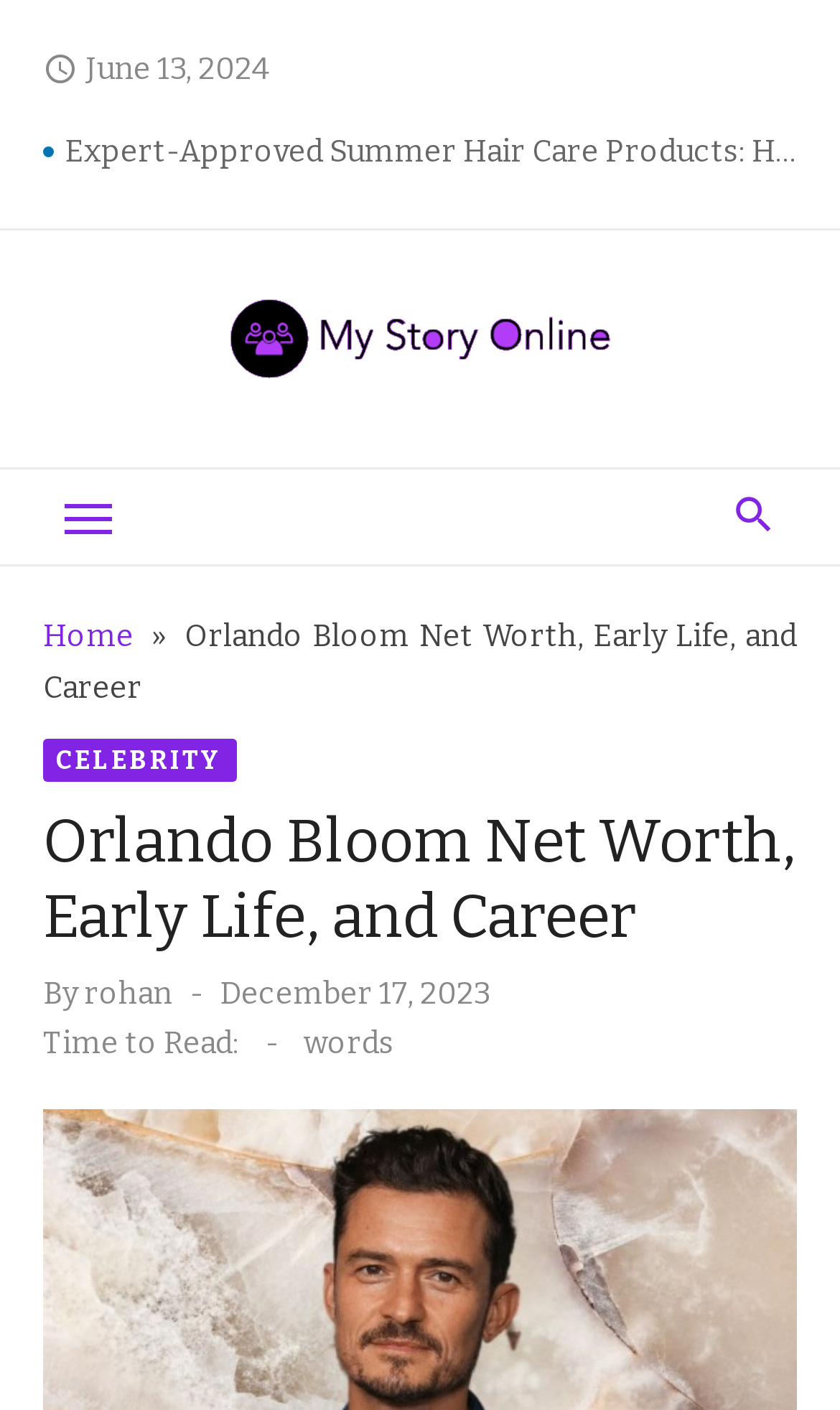How many related links are there at the top of the page?
Could you answer the question with a detailed and thorough explanation?

I counted the number of related links at the top of the page by looking at the links above the title of the article. There are 7 links, including 'Expert-Approved Summer Hair Care Products: Hair Serums, Shampoos and More' and 'Jerry Buss Net Worth, Early Life, Career'.